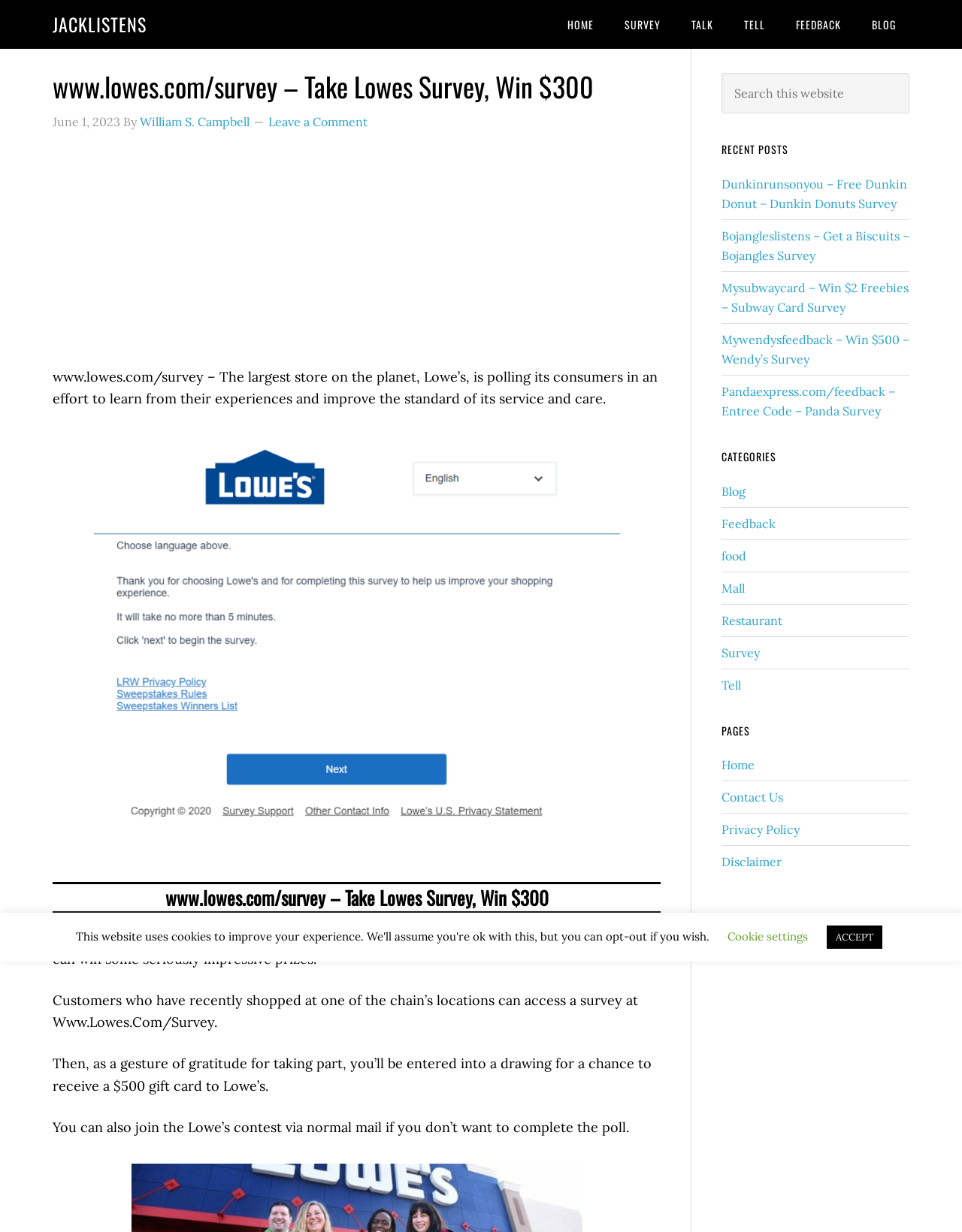Could you please study the image and provide a detailed answer to the question:
What is the name of the author of the webpage content?

The author of the webpage content is William S. Campbell, as indicated by the link 'William S. Campbell' in the webpage.